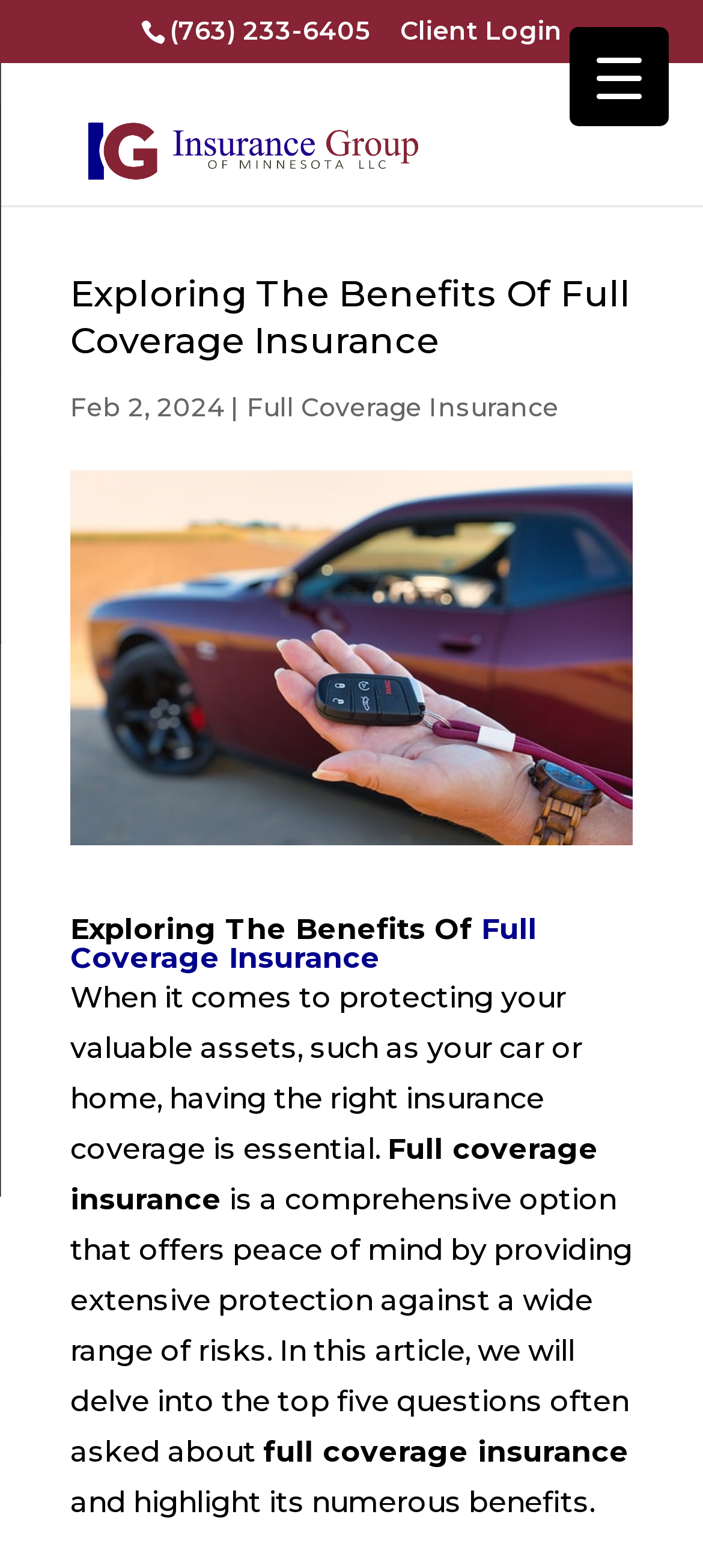Please find the main title text of this webpage.

Exploring The Benefits Of Full Coverage Insurance